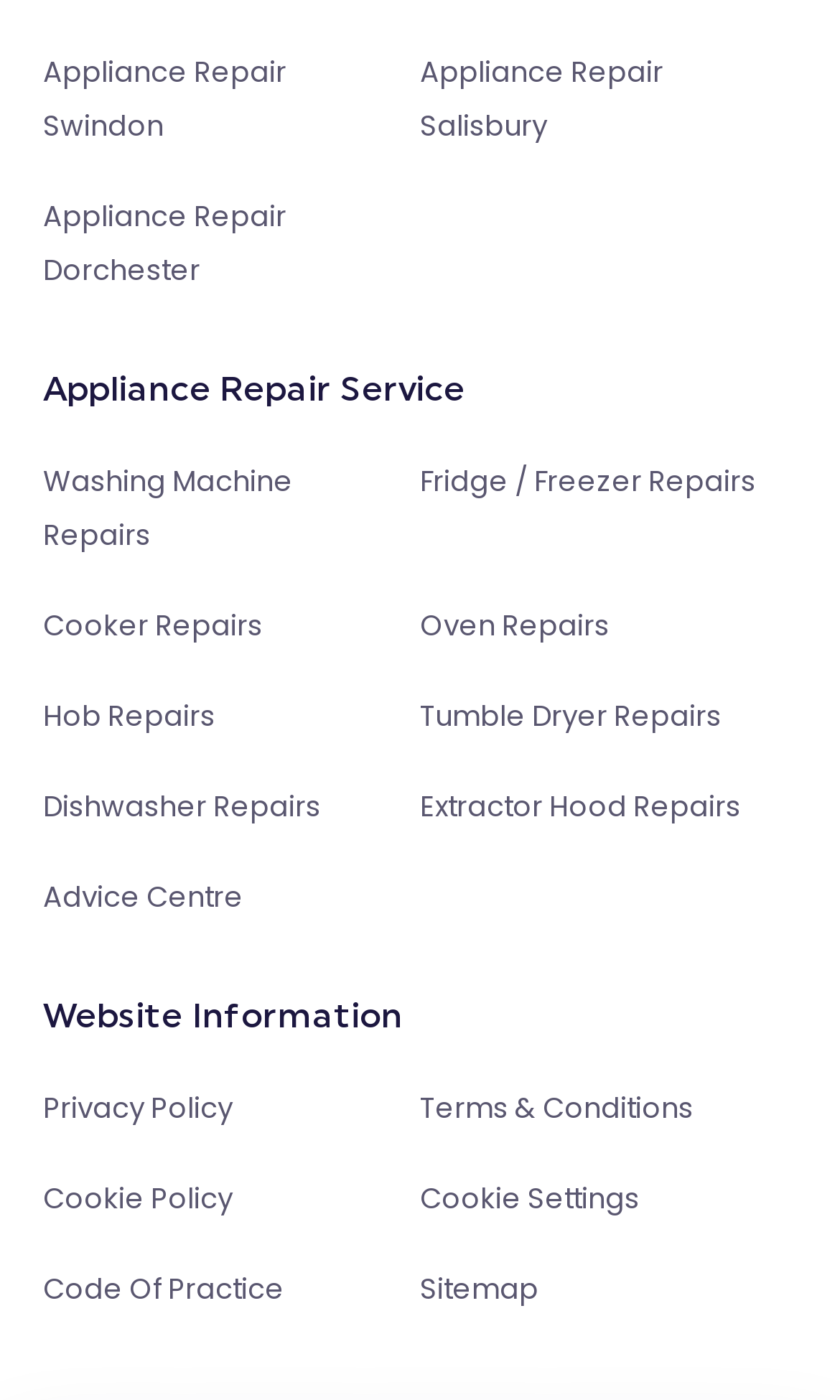From the element description: "Sitemap", extract the bounding box coordinates of the UI element. The coordinates should be expressed as four float numbers between 0 and 1, in the order [left, top, right, bottom].

[0.5, 0.906, 0.641, 0.935]